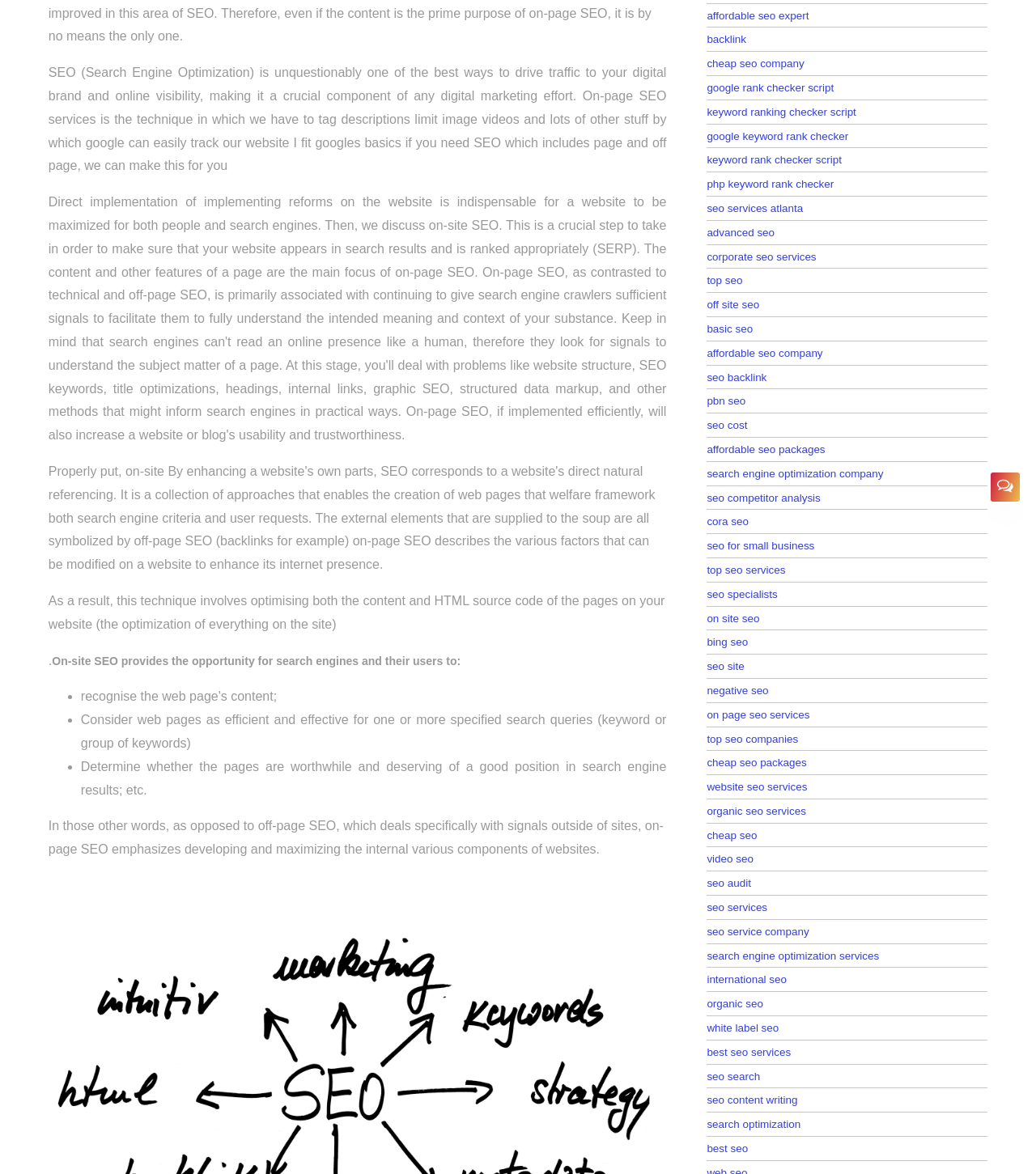Identify the bounding box of the HTML element described here: "backlink". Provide the coordinates as four float numbers between 0 and 1: [left, top, right, bottom].

[0.682, 0.029, 0.72, 0.039]